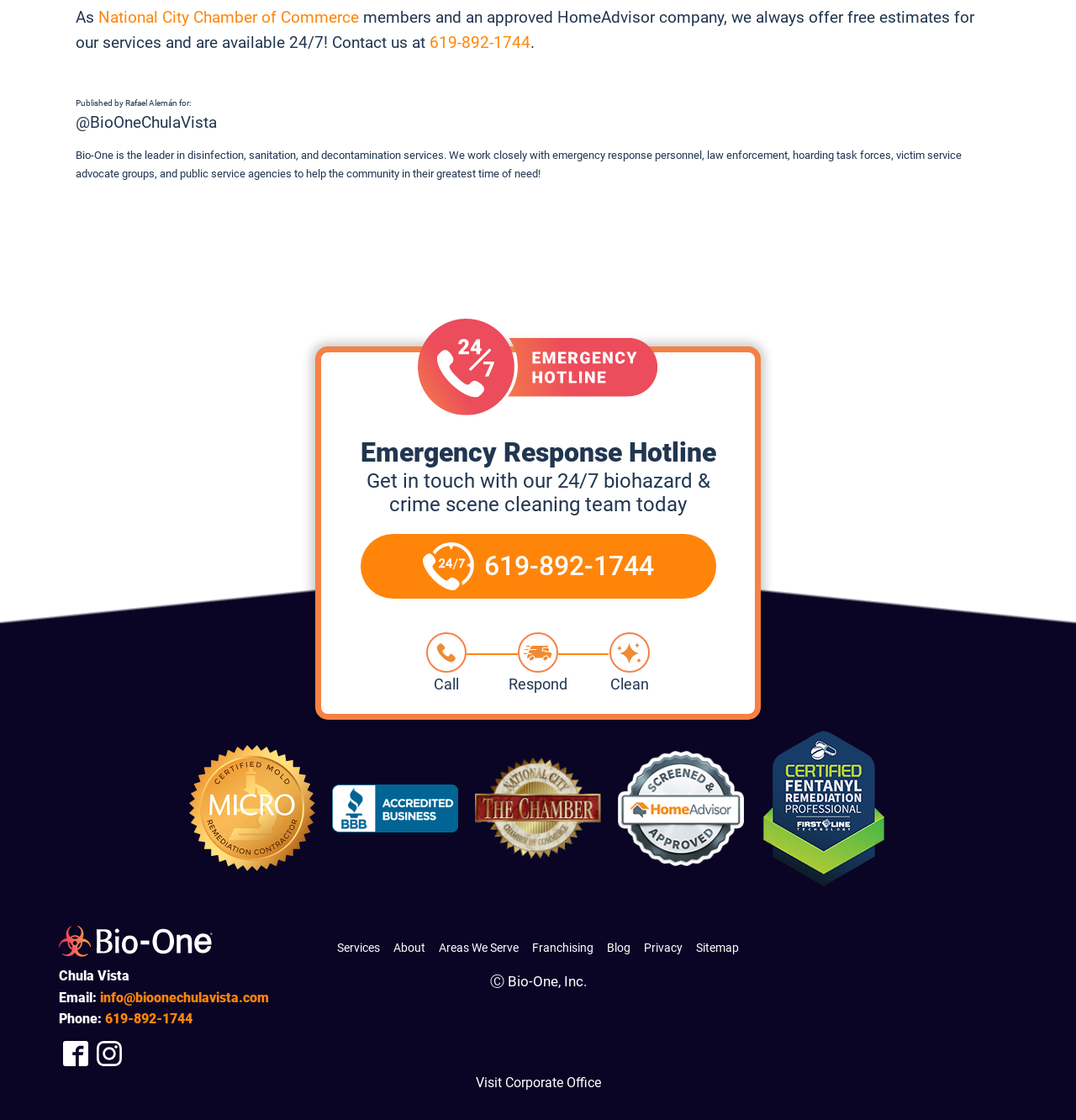Can you determine the bounding box coordinates of the area that needs to be clicked to fulfill the following instruction: "Email us"?

[0.093, 0.883, 0.25, 0.898]